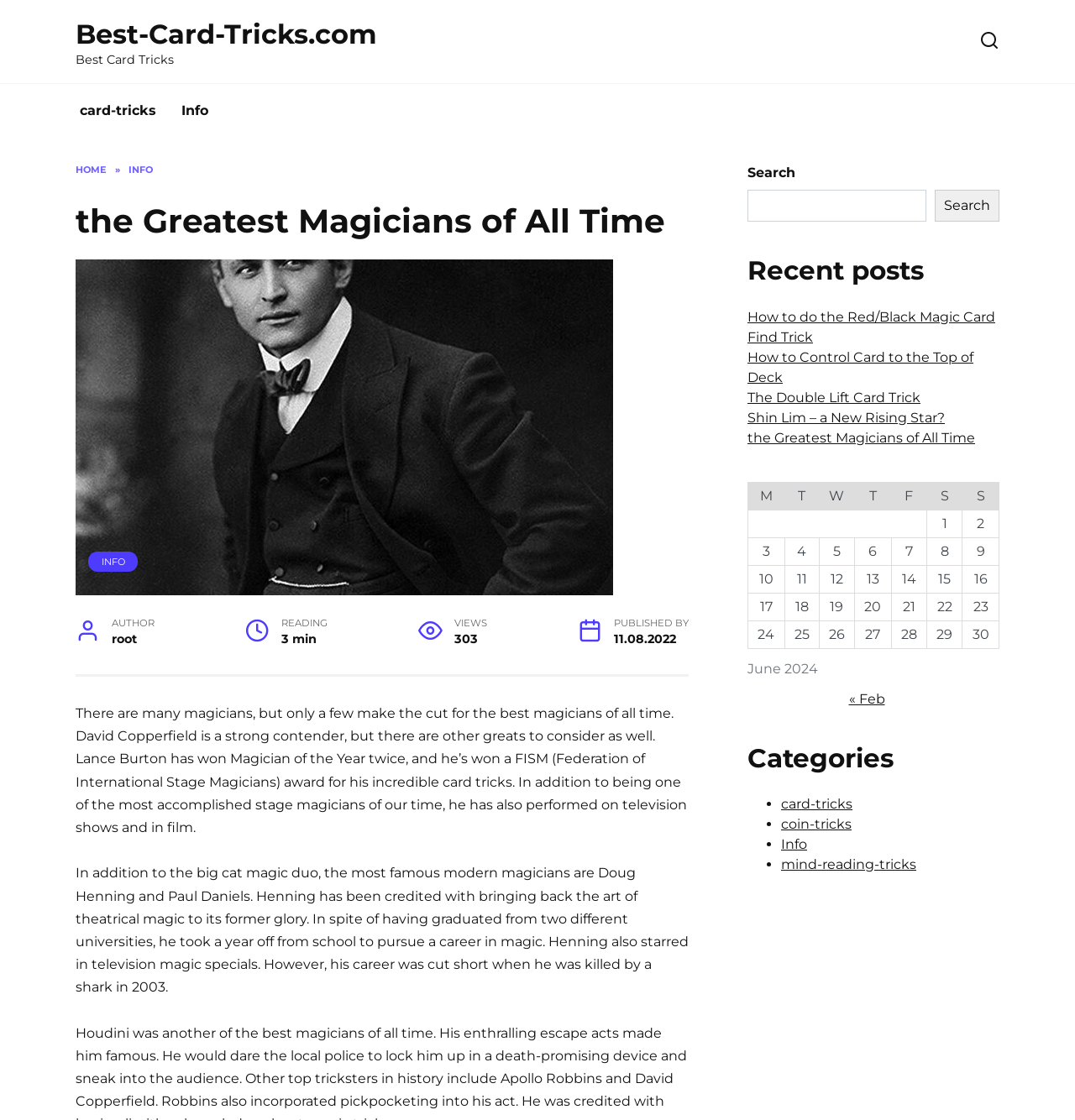What is the title of the article?
Refer to the image and give a detailed answer to the query.

The title of the article can be found in a heading format on the webpage, which says 'The Greatest Magicians of All Time'.